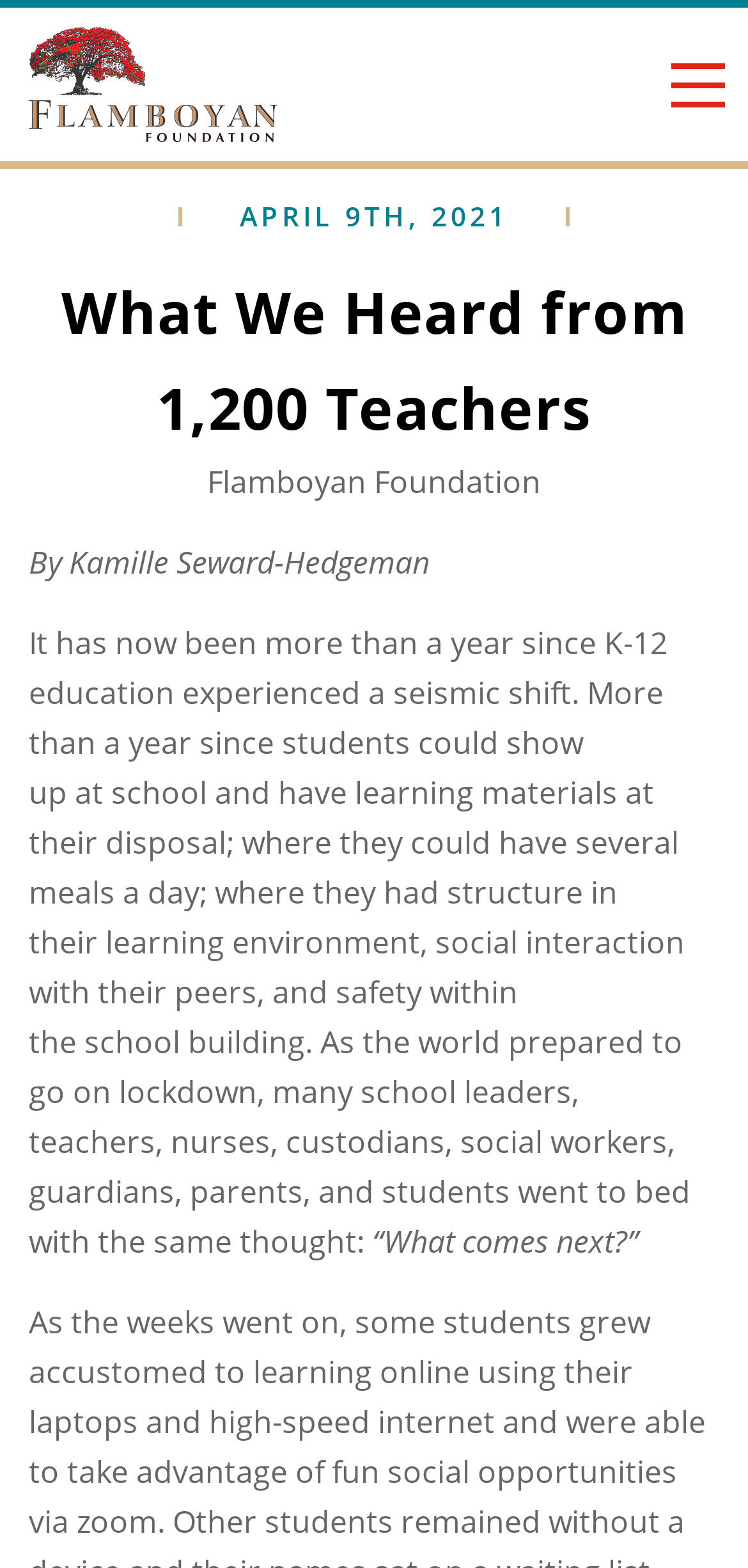Use a single word or phrase to answer the question: 
How many teachers completed the mid-year survey?

1,200